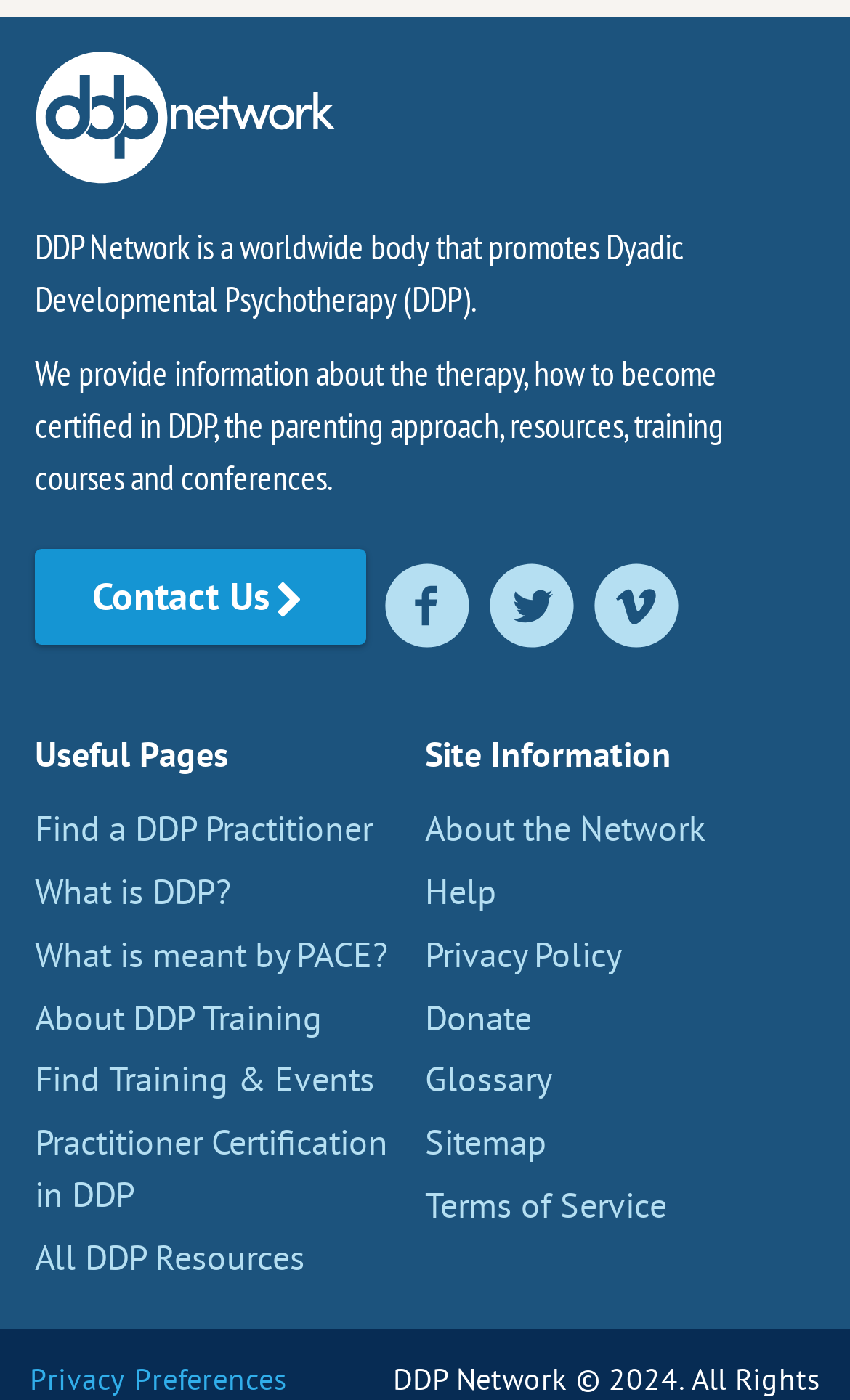How many links are under 'Site Information'?
From the image, respond with a single word or phrase.

7